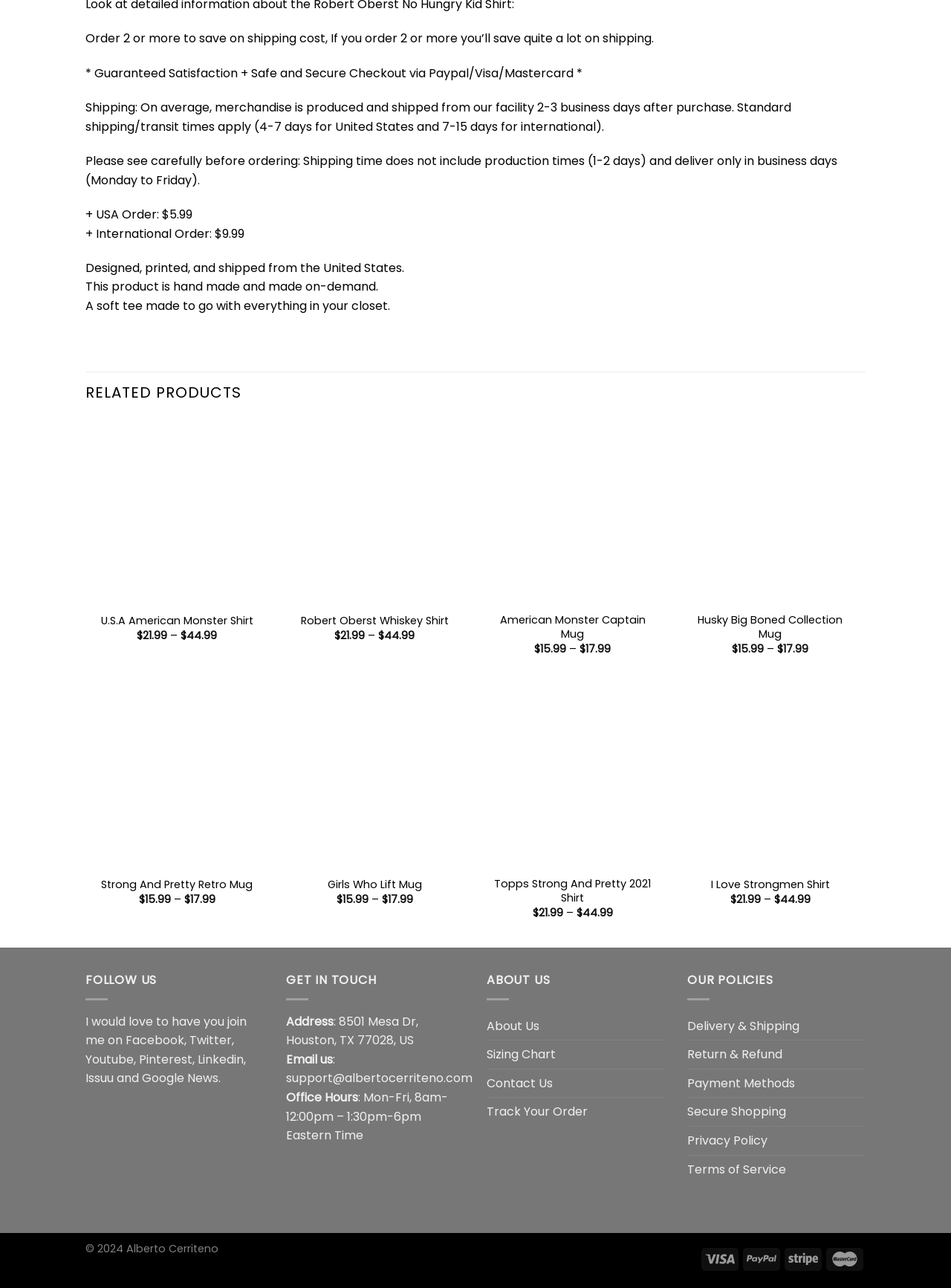Please specify the coordinates of the bounding box for the element that should be clicked to carry out this instruction: "View the 'Topps Strong And Pretty 2021 Shirt' product". The coordinates must be four float numbers between 0 and 1, formatted as [left, top, right, bottom].

[0.506, 0.531, 0.698, 0.673]